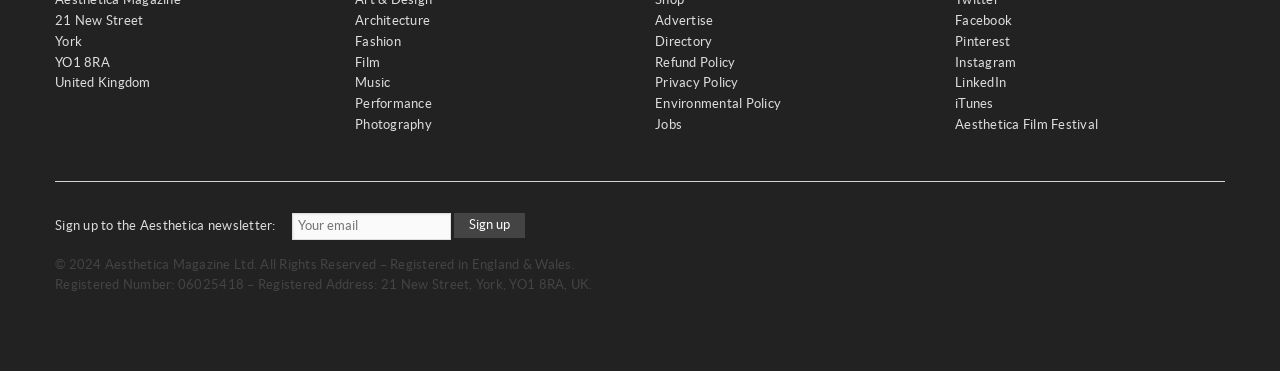Please mark the clickable region by giving the bounding box coordinates needed to complete this instruction: "Click on the 'Architecture' link".

[0.277, 0.035, 0.336, 0.076]